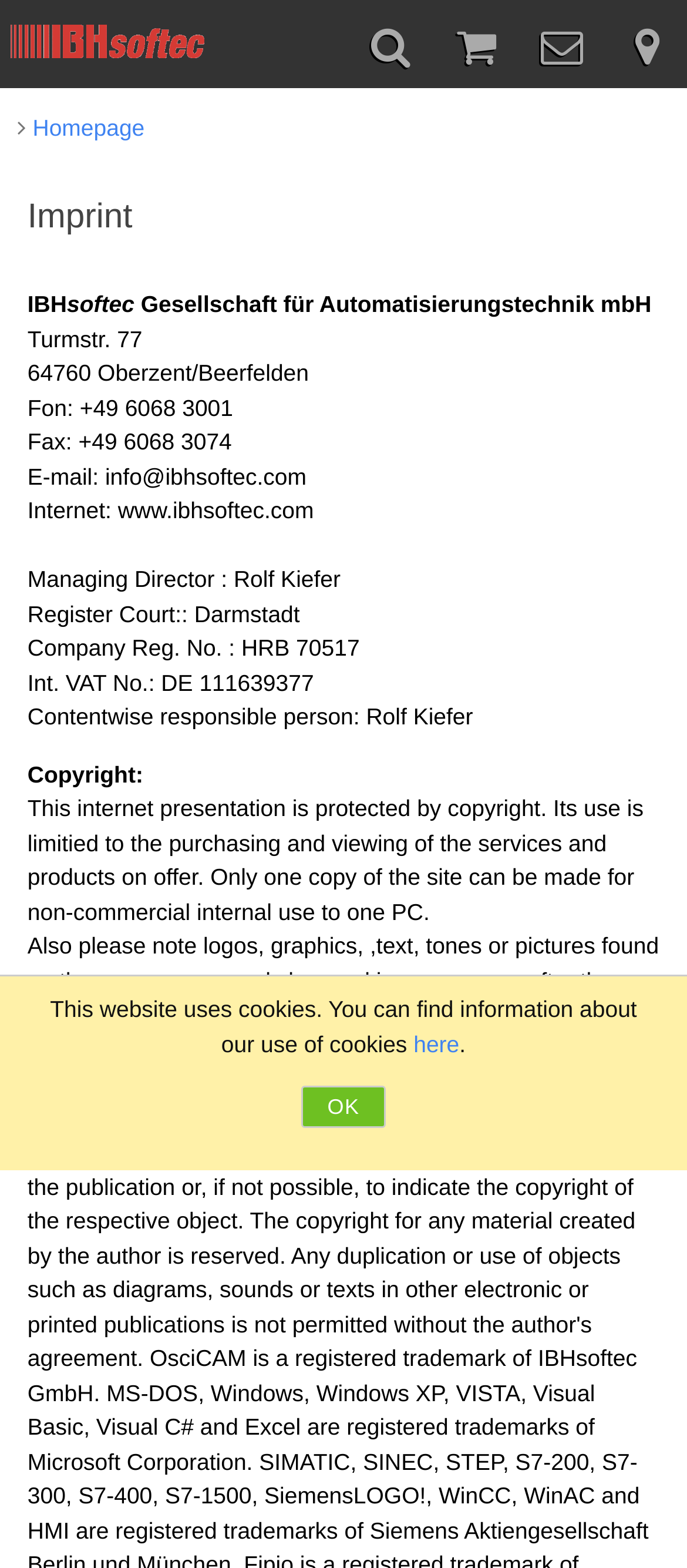Answer the question below using just one word or a short phrase: 
What is the company's register court?

Darmstadt